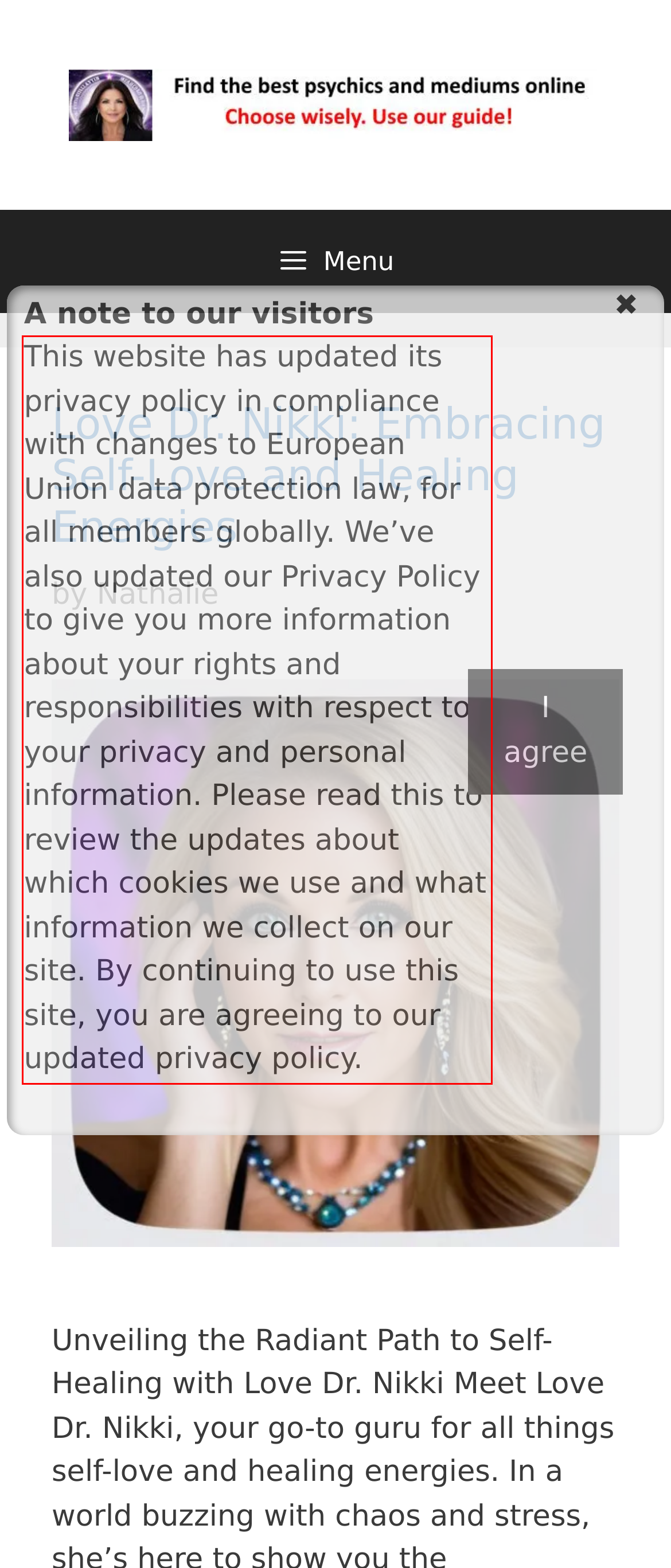Given a screenshot of a webpage with a red bounding box, please identify and retrieve the text inside the red rectangle.

This website has updated its privacy policy in compliance with changes to European Union data protection law, for all members globally. We’ve also updated our Privacy Policy to give you more information about your rights and responsibilities with respect to your privacy and personal information. Please read this to review the updates about which cookies we use and what information we collect on our site. By continuing to use this site, you are agreeing to our updated privacy policy.